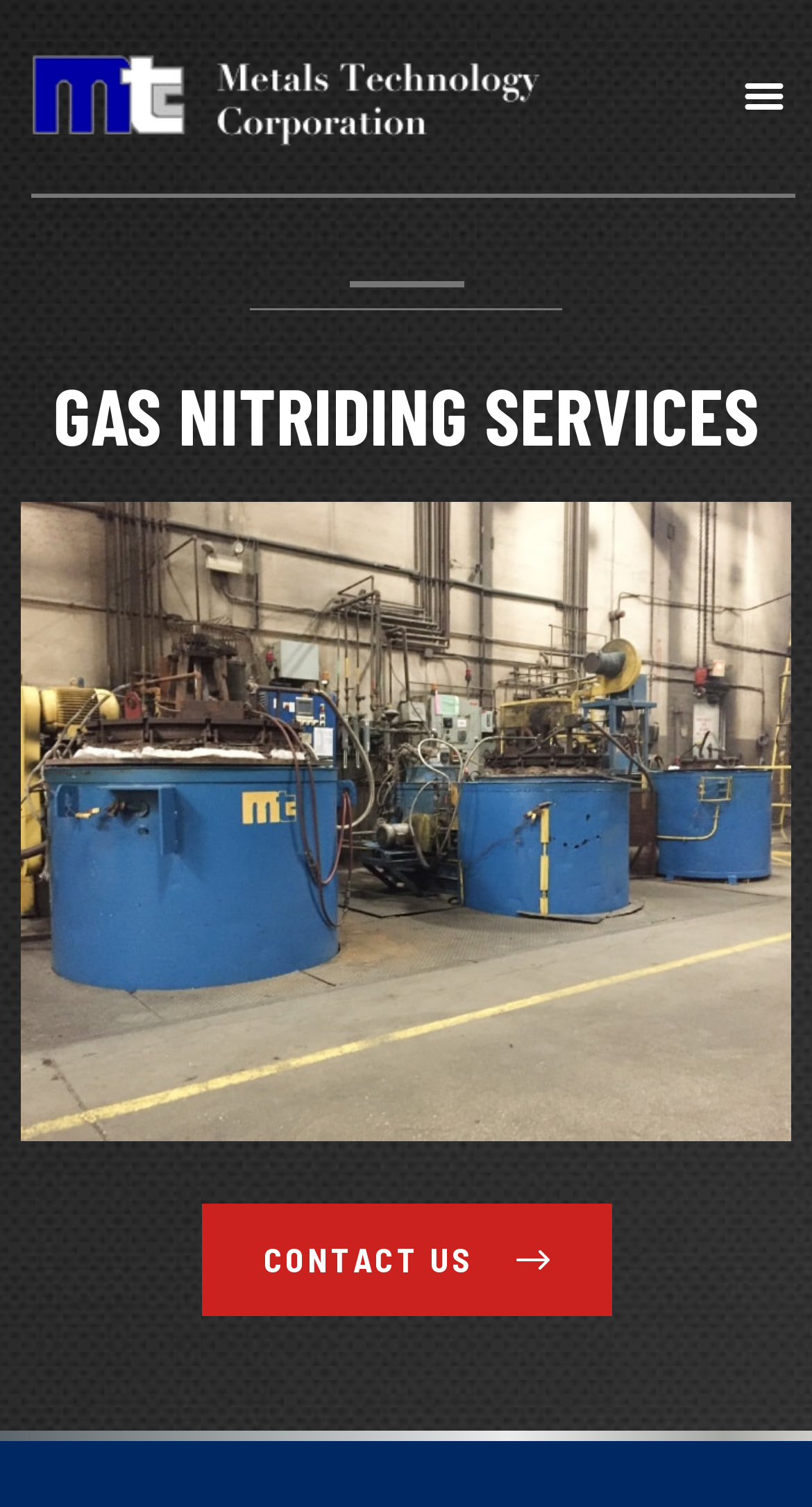What is the logo positioned at the top left?
Please provide a single word or phrase answer based on the image.

Logo